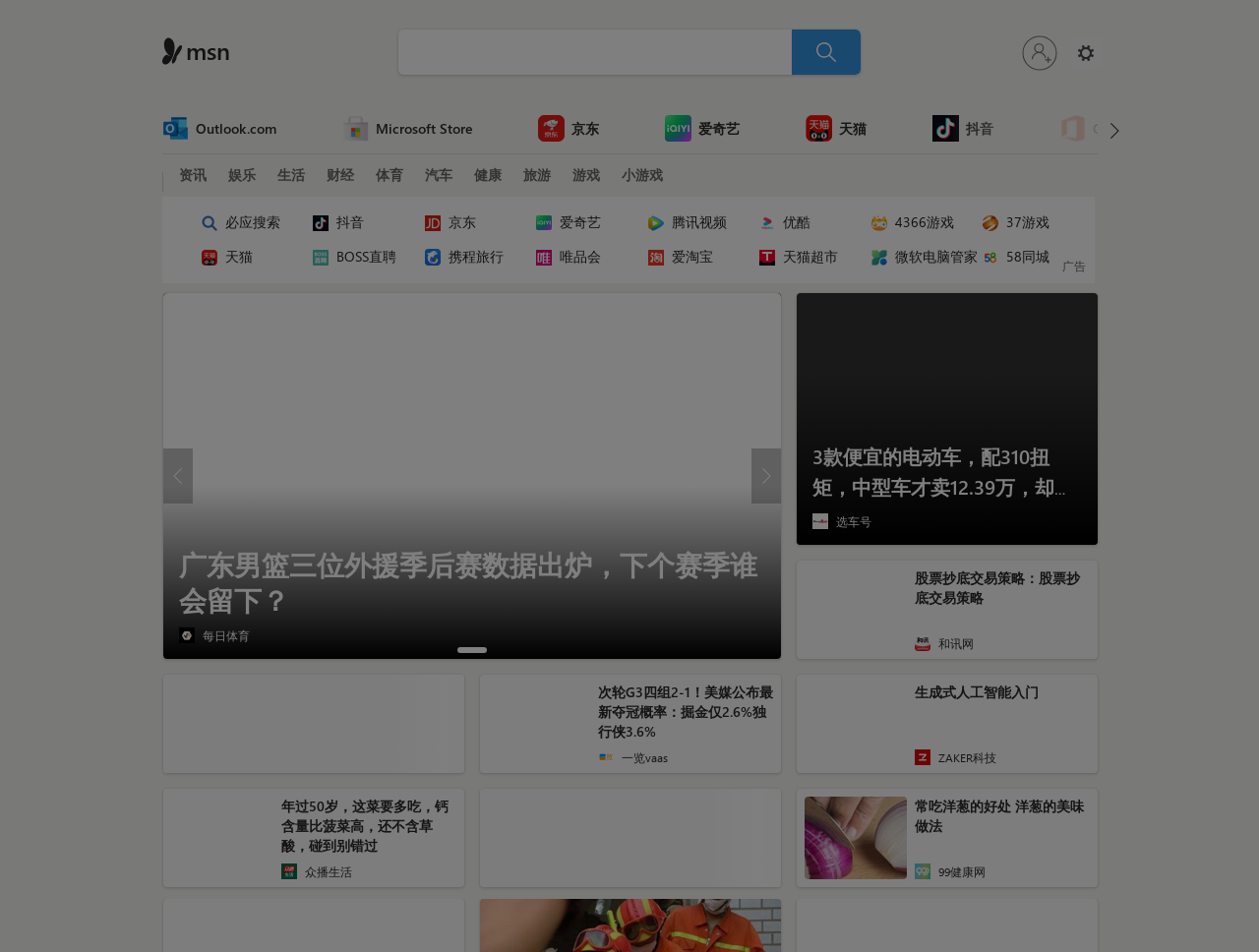Find the UI element described as: "⮜ Back" and predict its bounding box coordinates. Ensure the coordinates are four float numbers between 0 and 1, [left, top, right, bottom].

None